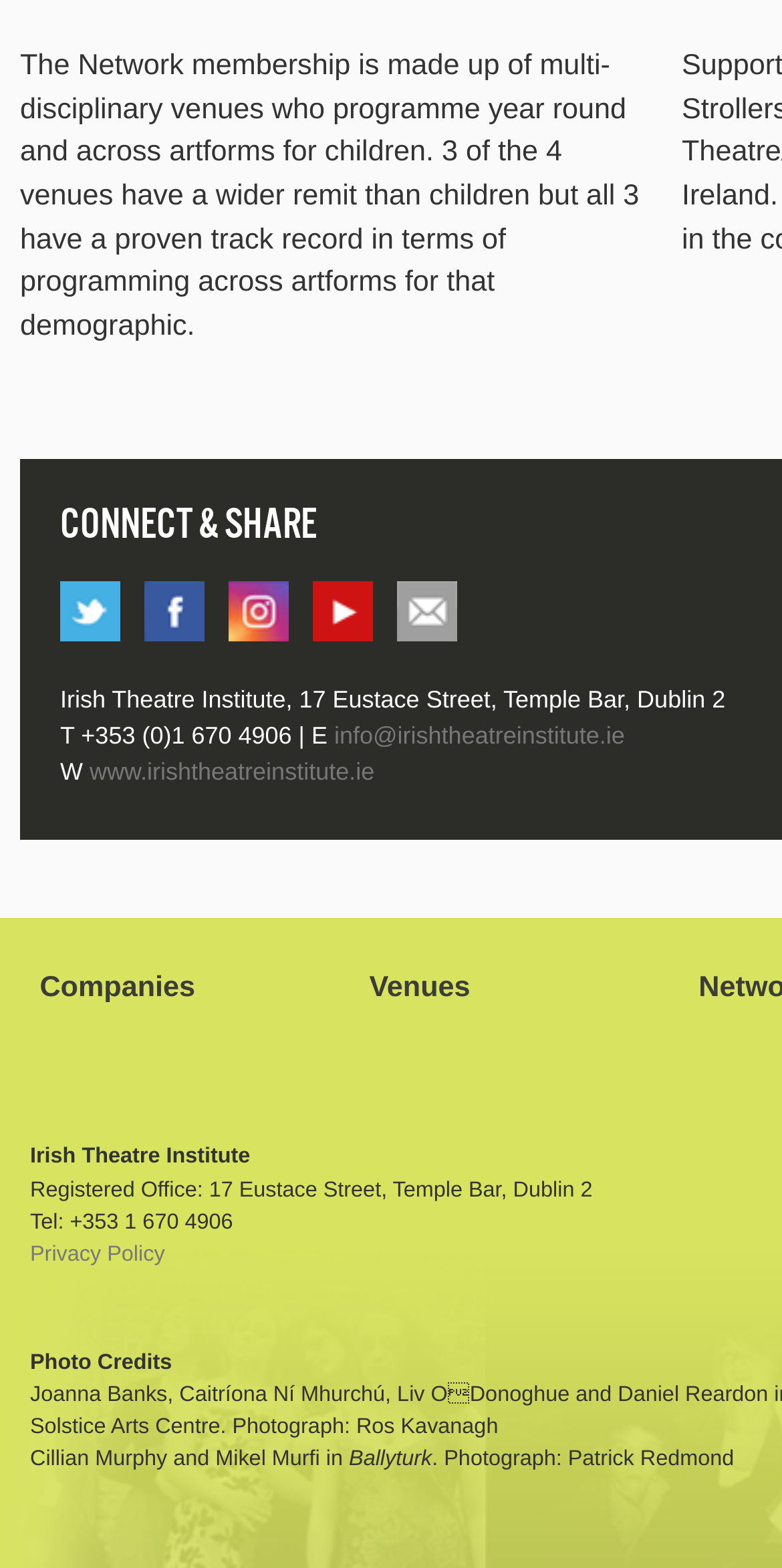Indicate the bounding box coordinates of the clickable region to achieve the following instruction: "View the Companies page."

[0.051, 0.62, 0.25, 0.64]